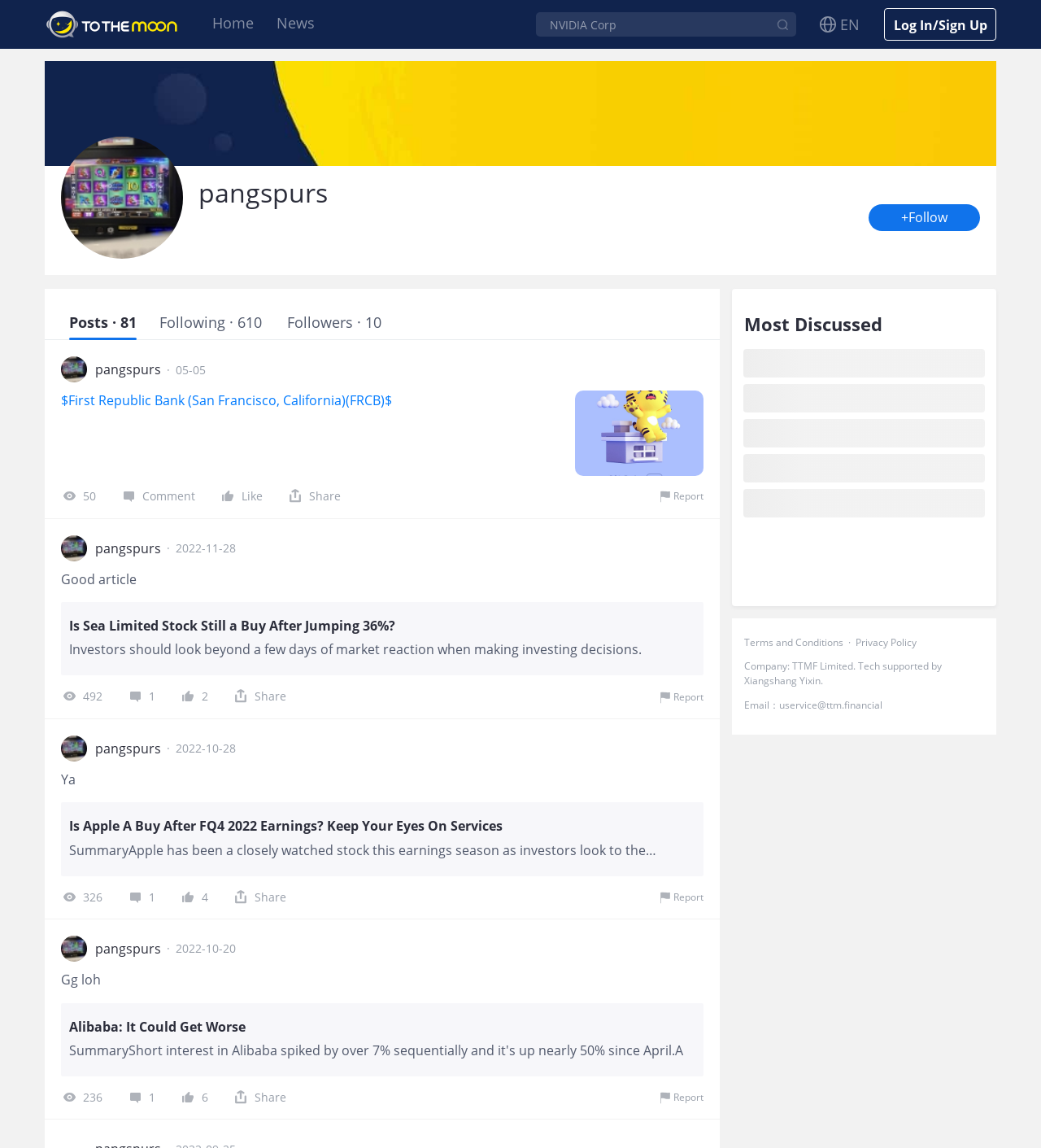Find the bounding box coordinates of the clickable element required to execute the following instruction: "Log in or sign up". Provide the coordinates as four float numbers between 0 and 1, i.e., [left, top, right, bottom].

[0.849, 0.007, 0.957, 0.035]